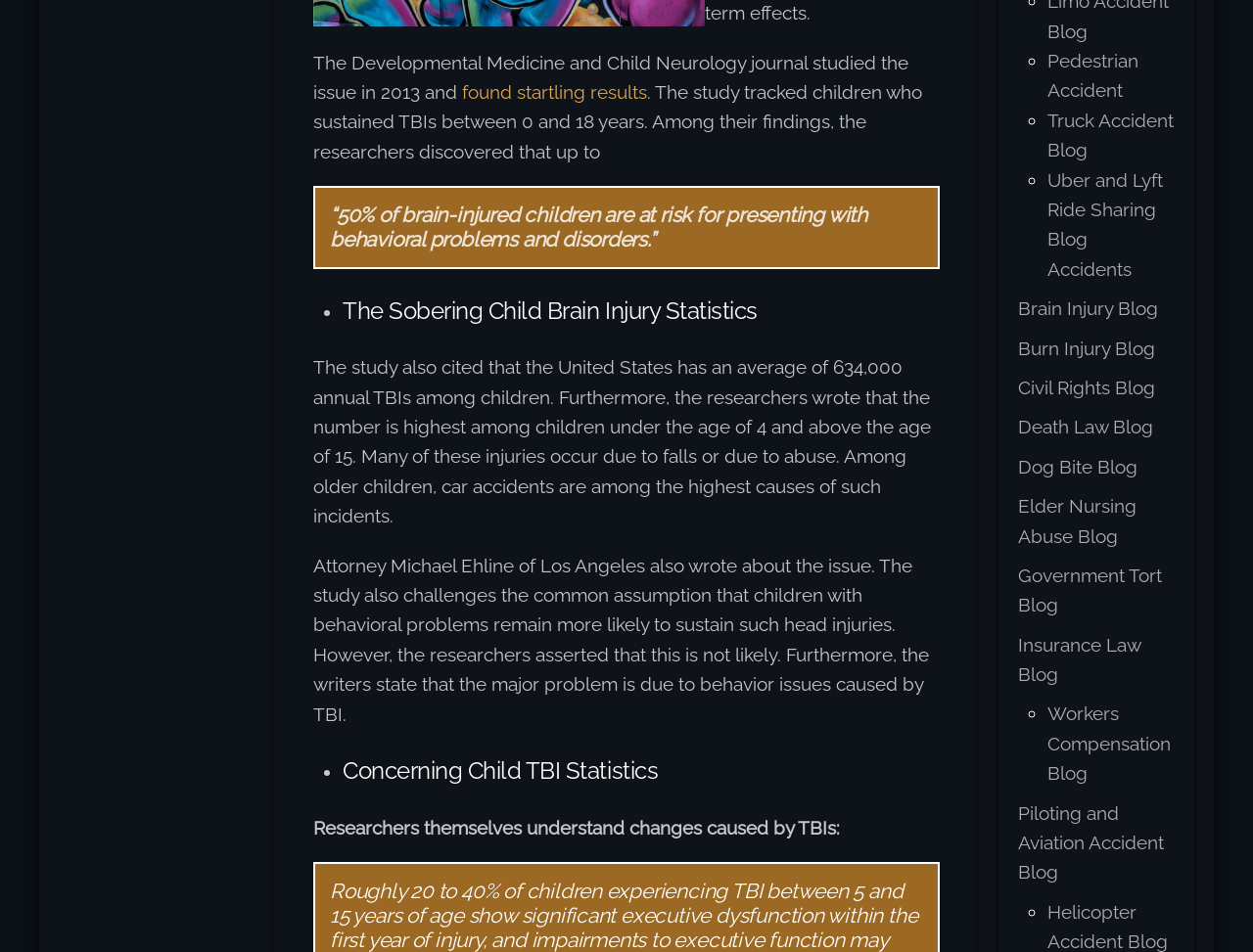Identify the bounding box for the described UI element: "Elder Nursing Abuse Blog".

[0.812, 0.52, 0.907, 0.574]